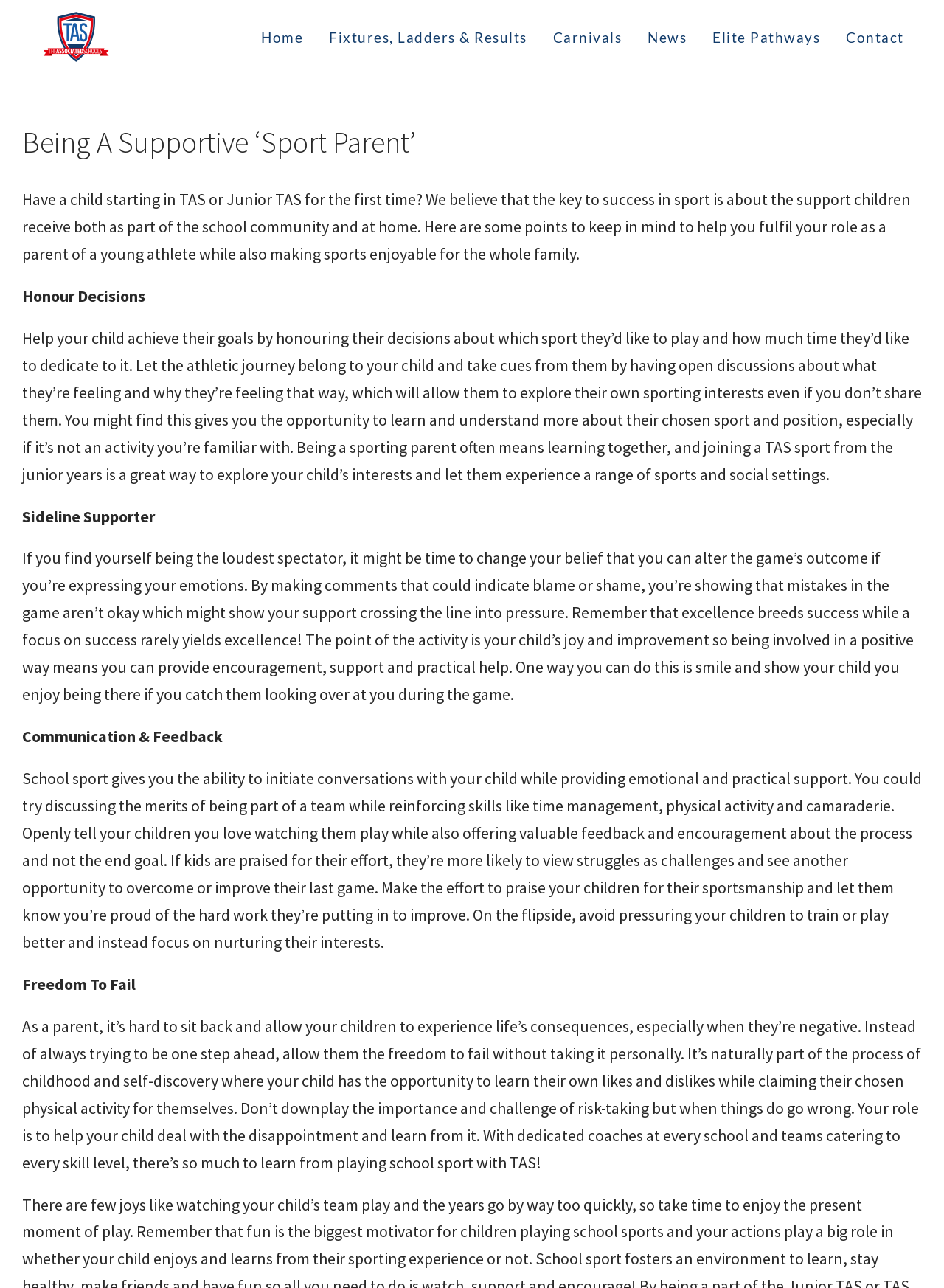Please identify the primary heading of the webpage and give its text content.

Being A Supportive ‘Sport Parent’